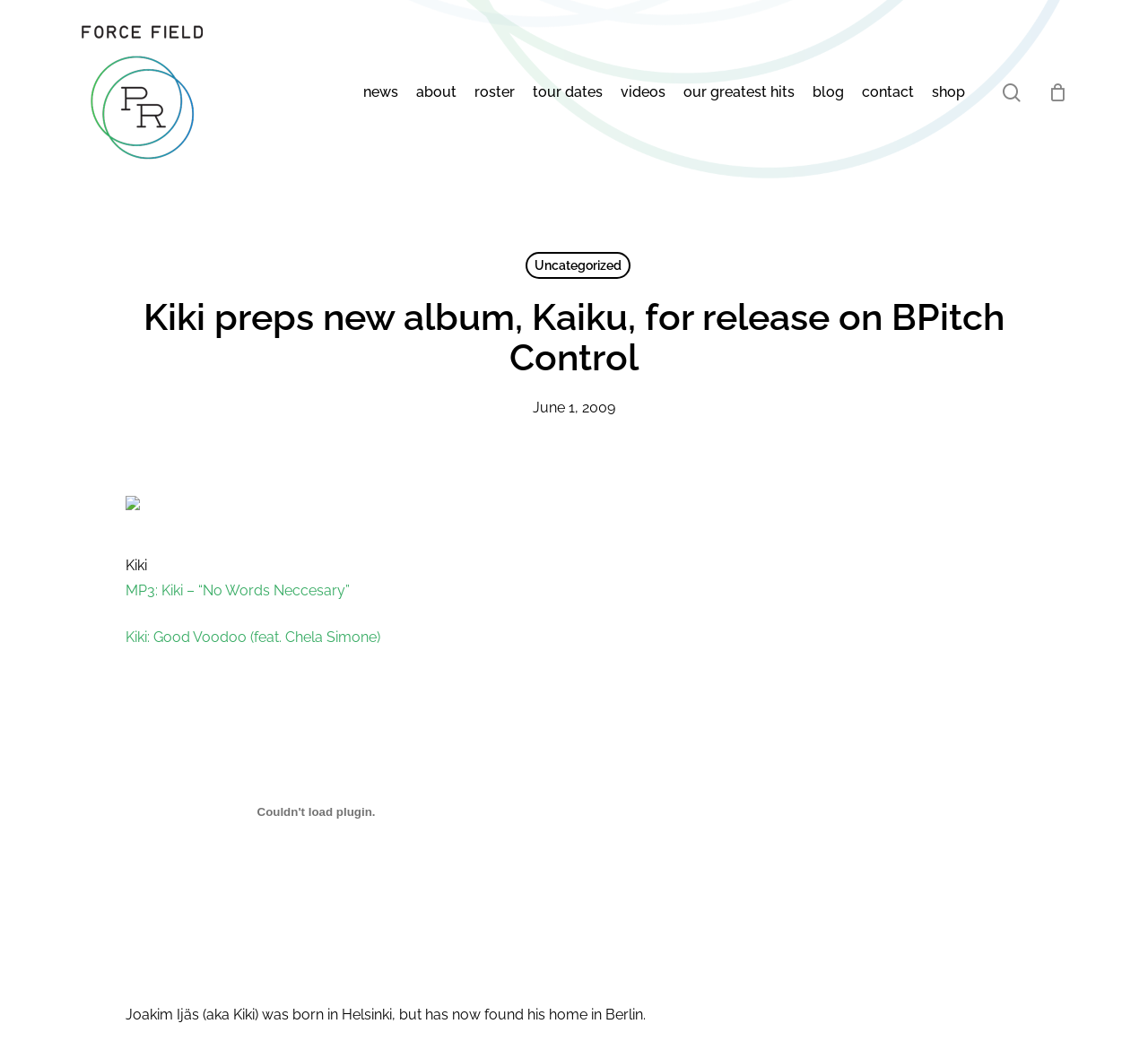Summarize the webpage comprehensively, mentioning all visible components.

The webpage appears to be a news article or blog post about Kiki, a musician, and his upcoming album release. At the top of the page, there is a search bar with a magnifying glass icon and a "Close Search" link to the right. Below the search bar, there is a logo of "Force Field PR" with a link to the organization's website.

The main navigation menu is located below the logo, with links to various sections of the website, including "news", "about", "roster", "tour dates", "videos", "our greatest hits", "blog", "contact", and "shop". To the right of the navigation menu, there is a "Cart" link with no items currently in the cart.

The main content of the page is a news article with a heading that reads "Kiki preps new album, Kaiku, for release on BPitch Control". Below the heading, there is a date "June 1, 2009" and a small image. The article text describes Kiki's background, mentioning that he was born in Helsinki but now lives in Berlin.

There are two links to Kiki's music, "MP3: Kiki – “No Words Neccesary”" and "Kiki: Good Voodoo (feat. Chela Simone)". Below these links, there is a disabled plugin object, which may be a music player or a video embed. The article concludes with a brief bio of Kiki.

At the bottom of the page, there is a category link "Uncategorized" and a "search" link that duplicates the search bar at the top of the page.